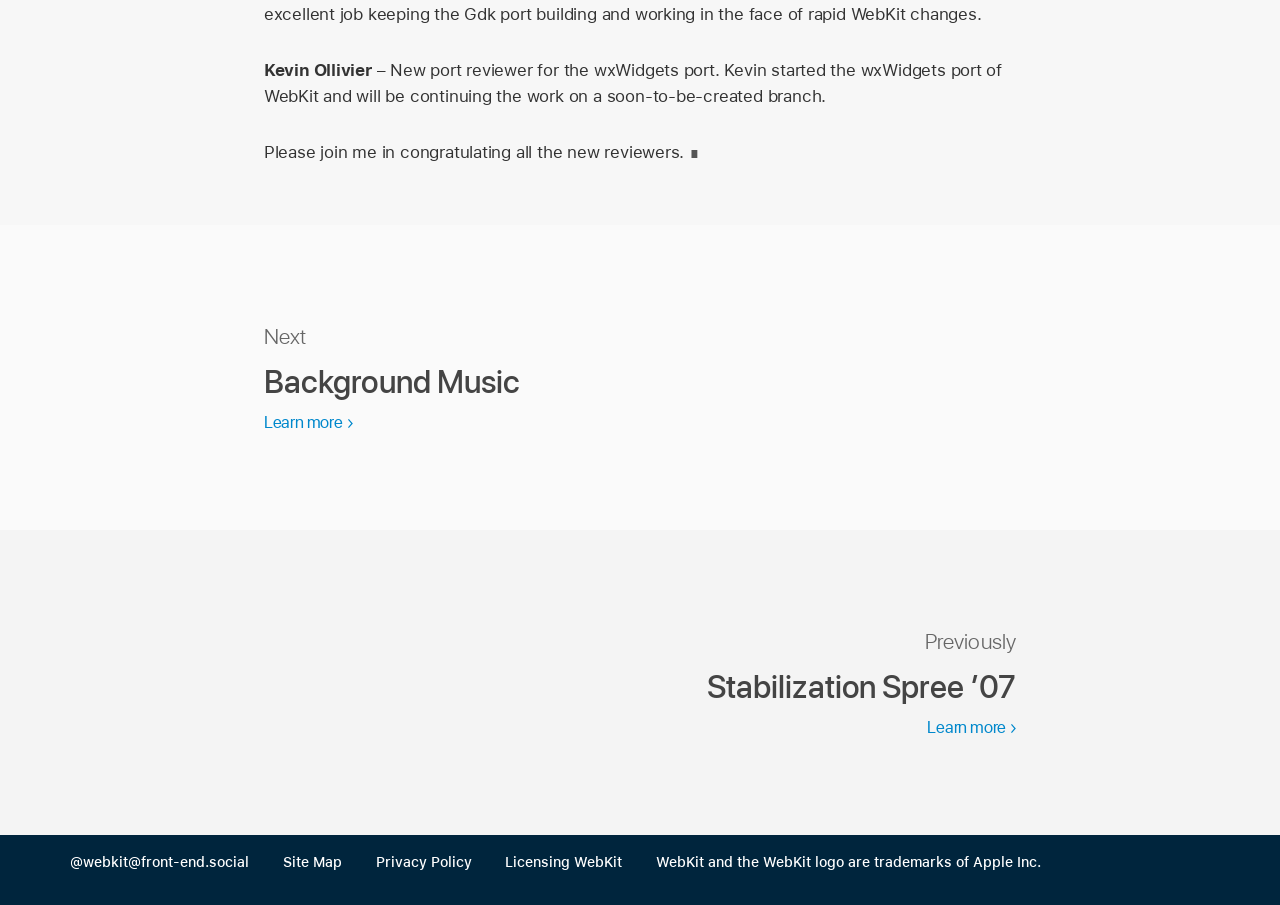Determine the bounding box coordinates for the UI element with the following description: "The World according to Billy...". The coordinates should be four float numbers between 0 and 1, represented as [left, top, right, bottom].

None